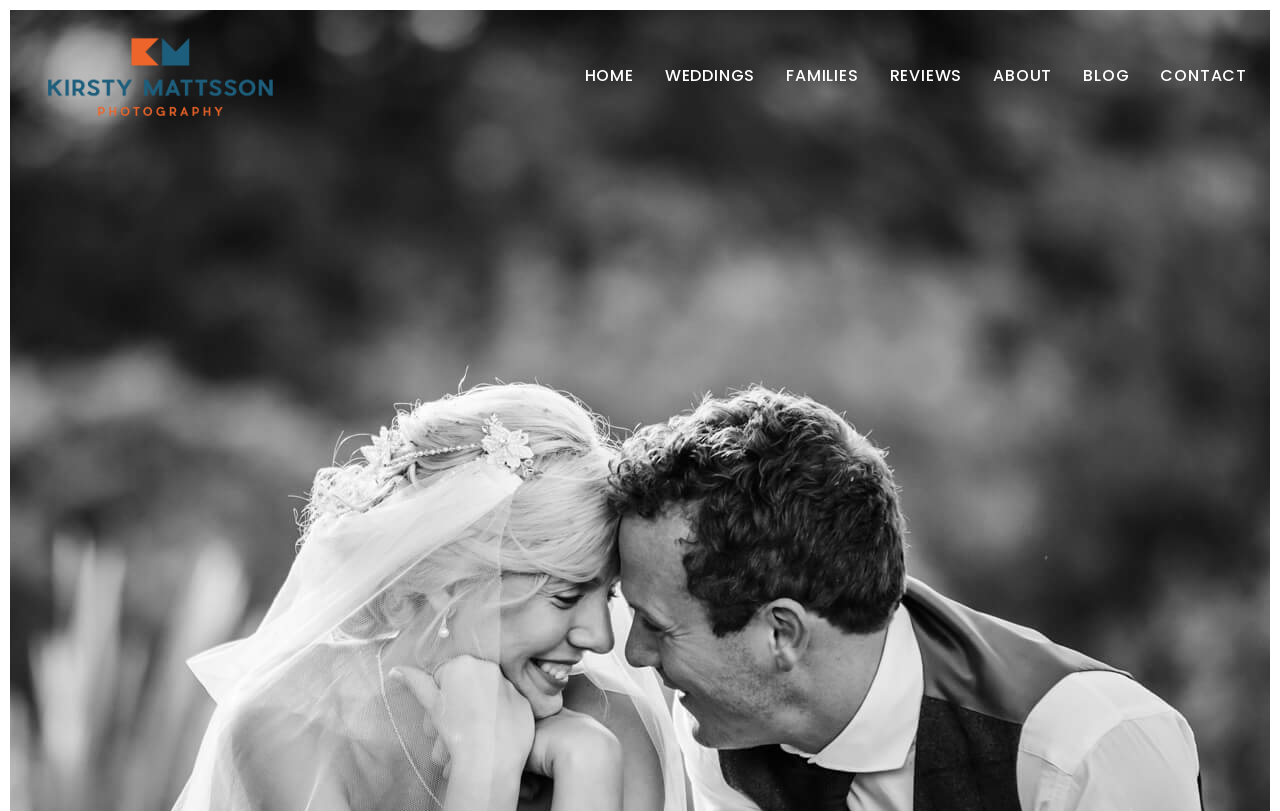Can you specify the bounding box coordinates for the region that should be clicked to fulfill this instruction: "read REVIEWS".

[0.689, 0.08, 0.758, 0.108]